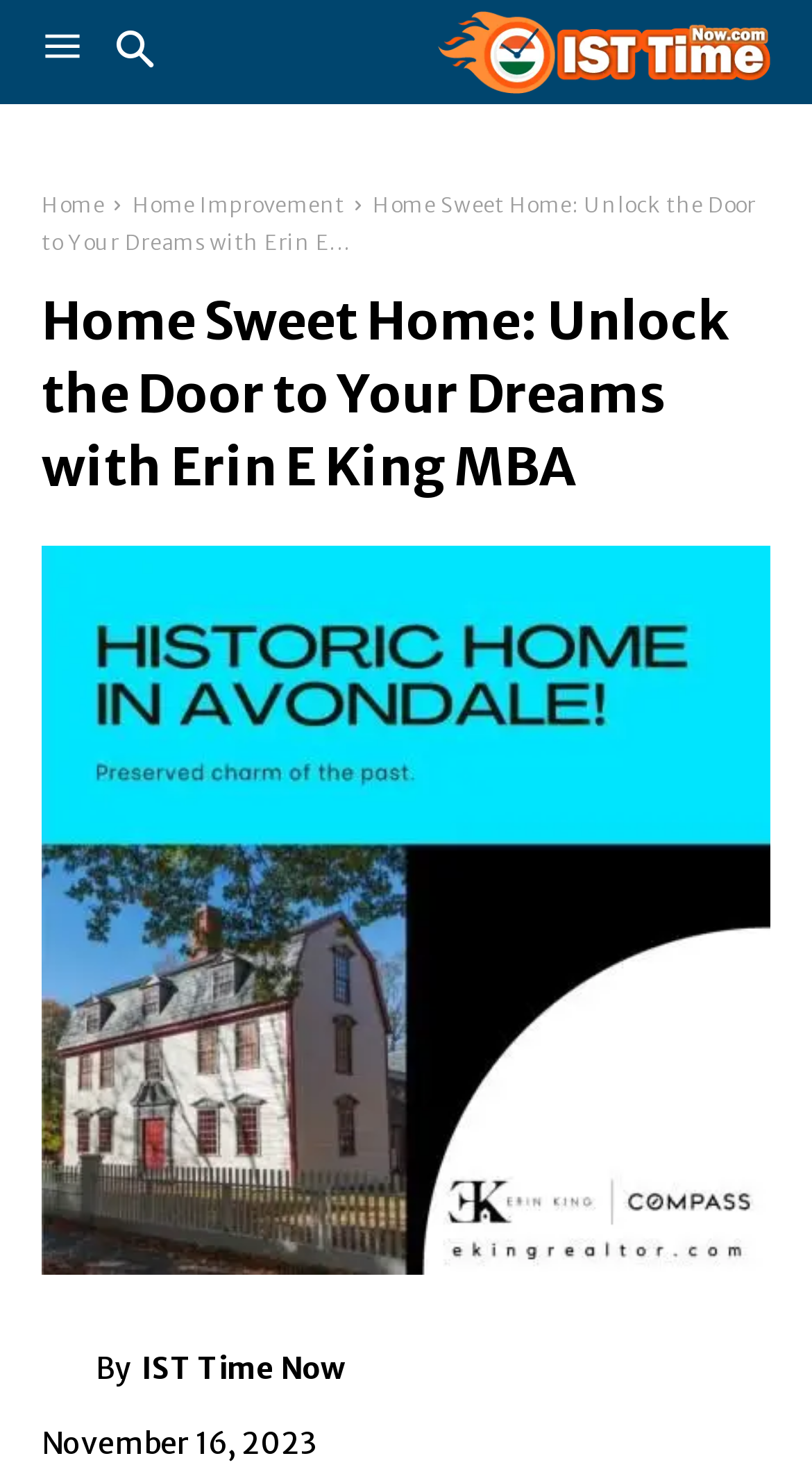Locate the bounding box of the UI element based on this description: "Home". Provide four float numbers between 0 and 1 as [left, top, right, bottom].

[0.051, 0.131, 0.128, 0.149]